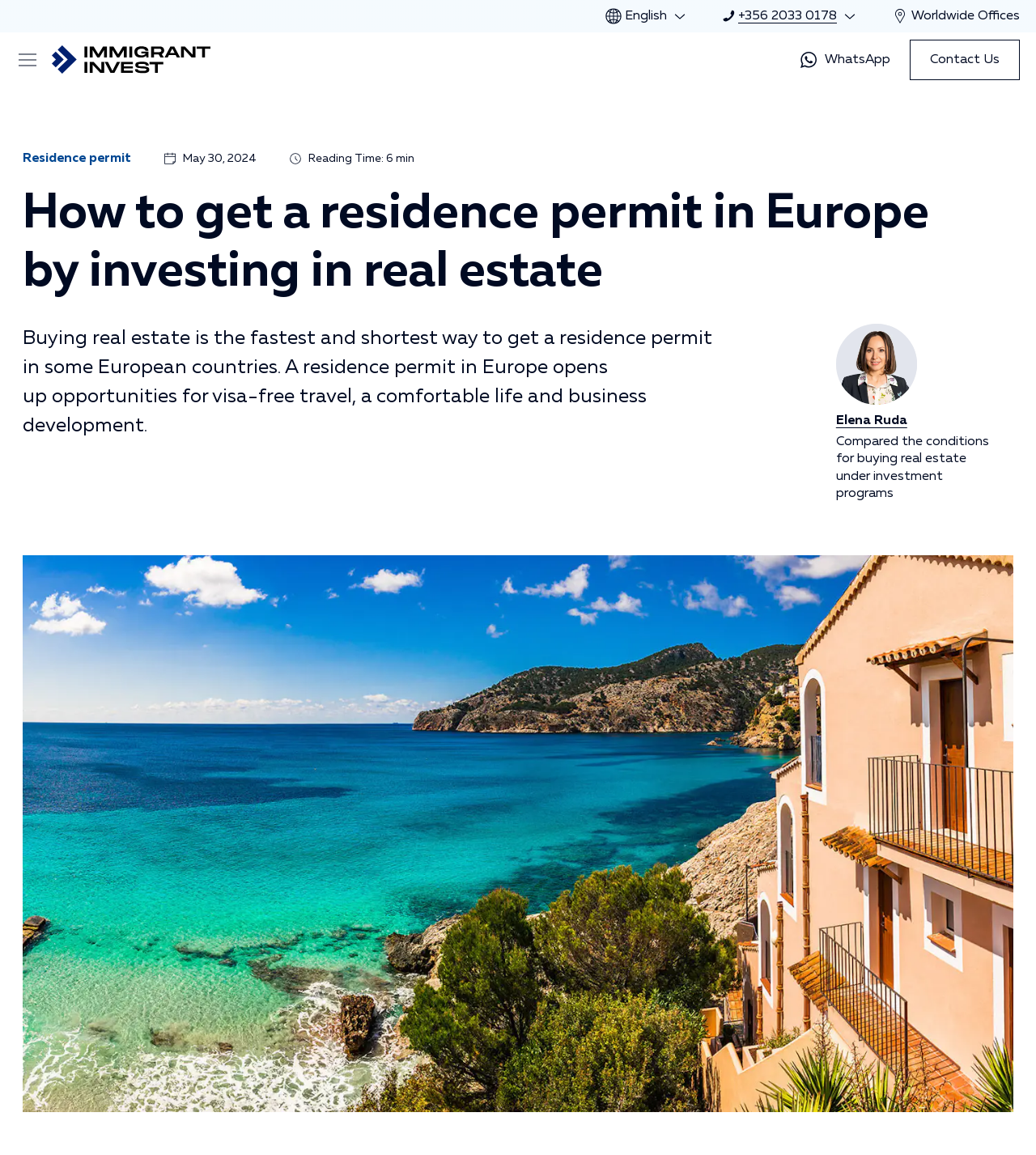Identify the bounding box coordinates of the element that should be clicked to fulfill this task: "Learn more about affiliate links". The coordinates should be provided as four float numbers between 0 and 1, i.e., [left, top, right, bottom].

None